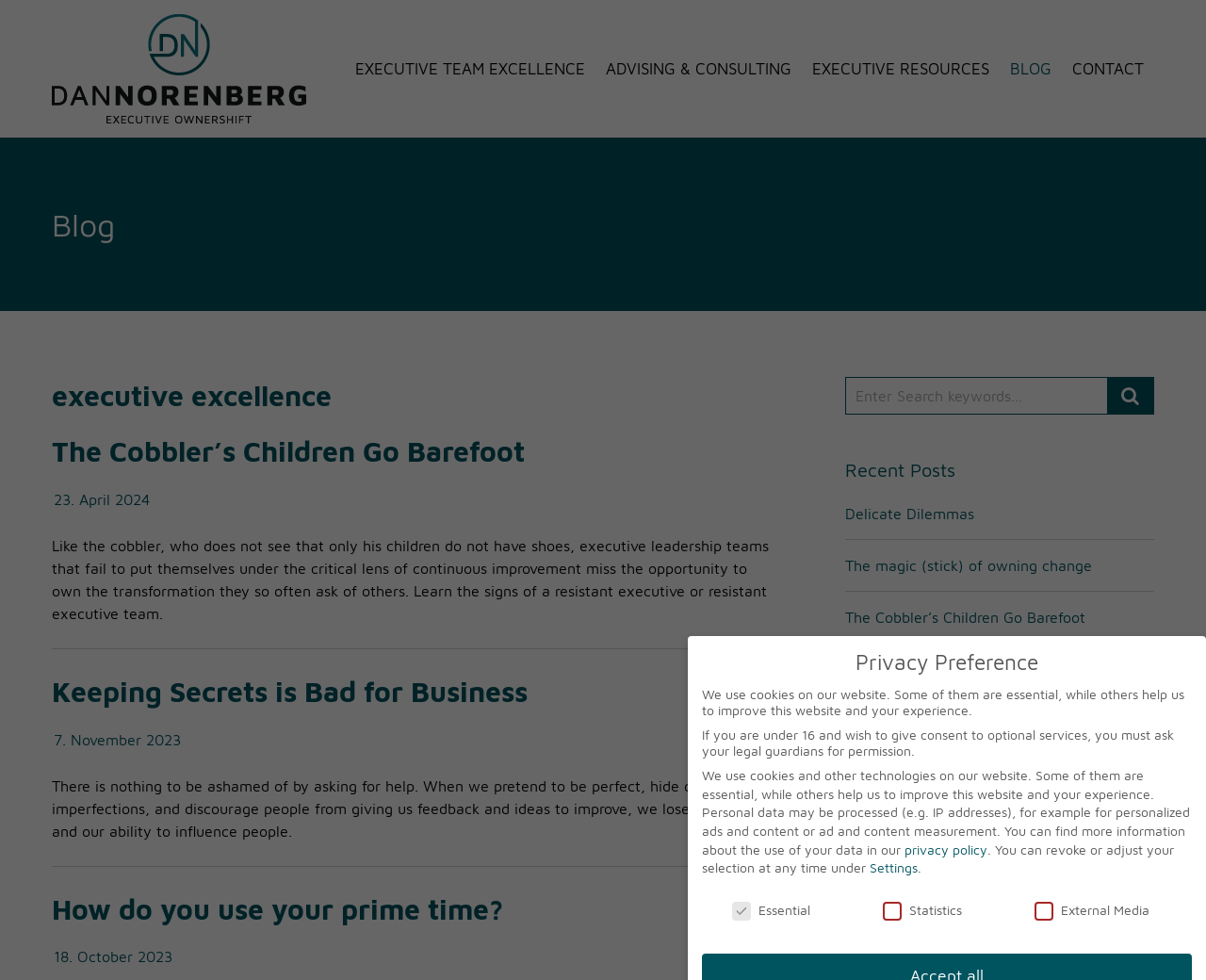What is the title of the first blog post?
Using the picture, provide a one-word or short phrase answer.

The Cobbler’s Children Go Barefoot